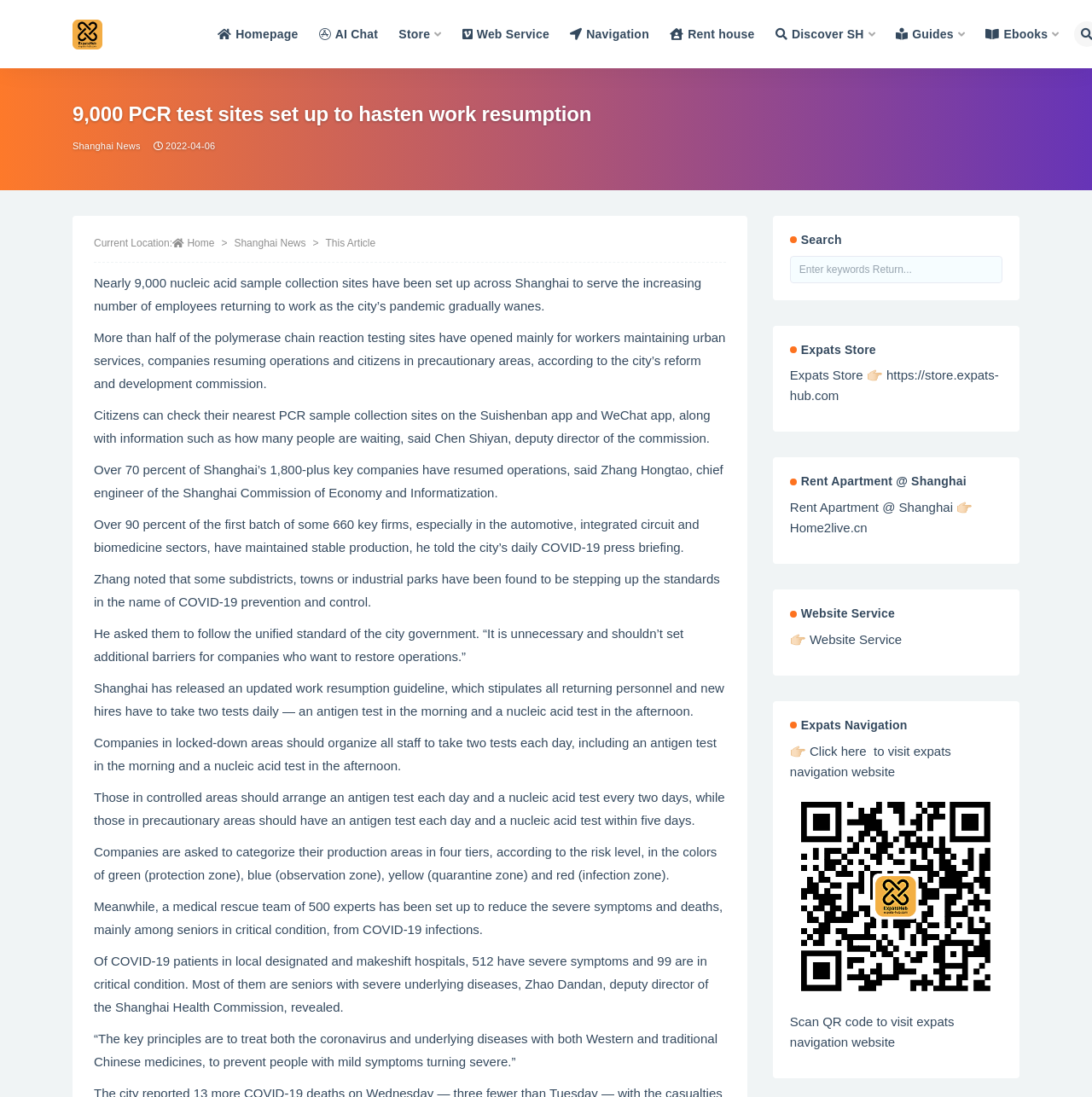Please extract and provide the main headline of the webpage.

9,000 PCR test sites set up to hasten work resumption